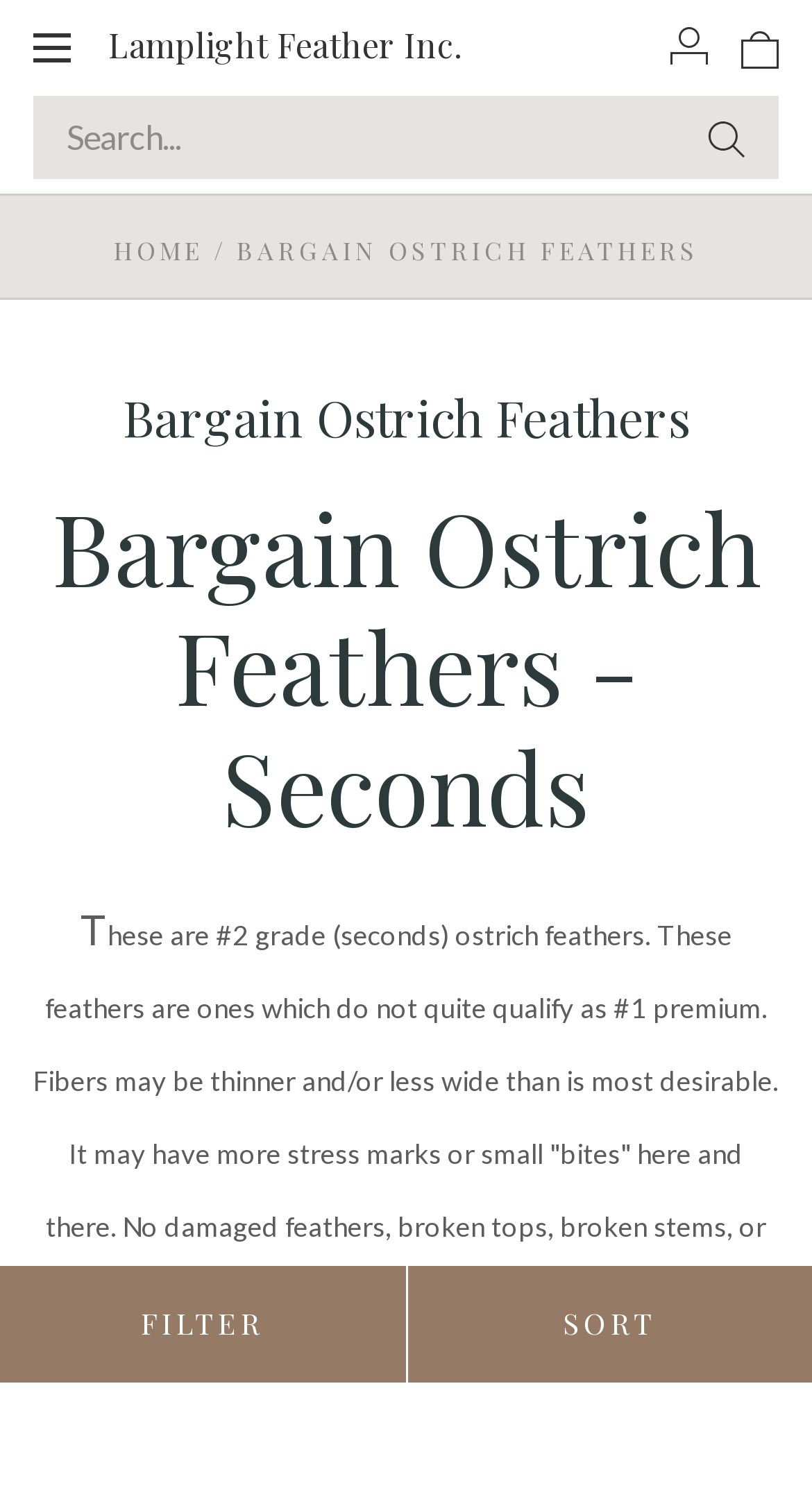Generate the text content of the main headline of the webpage.

Lamplight Feather Inc.